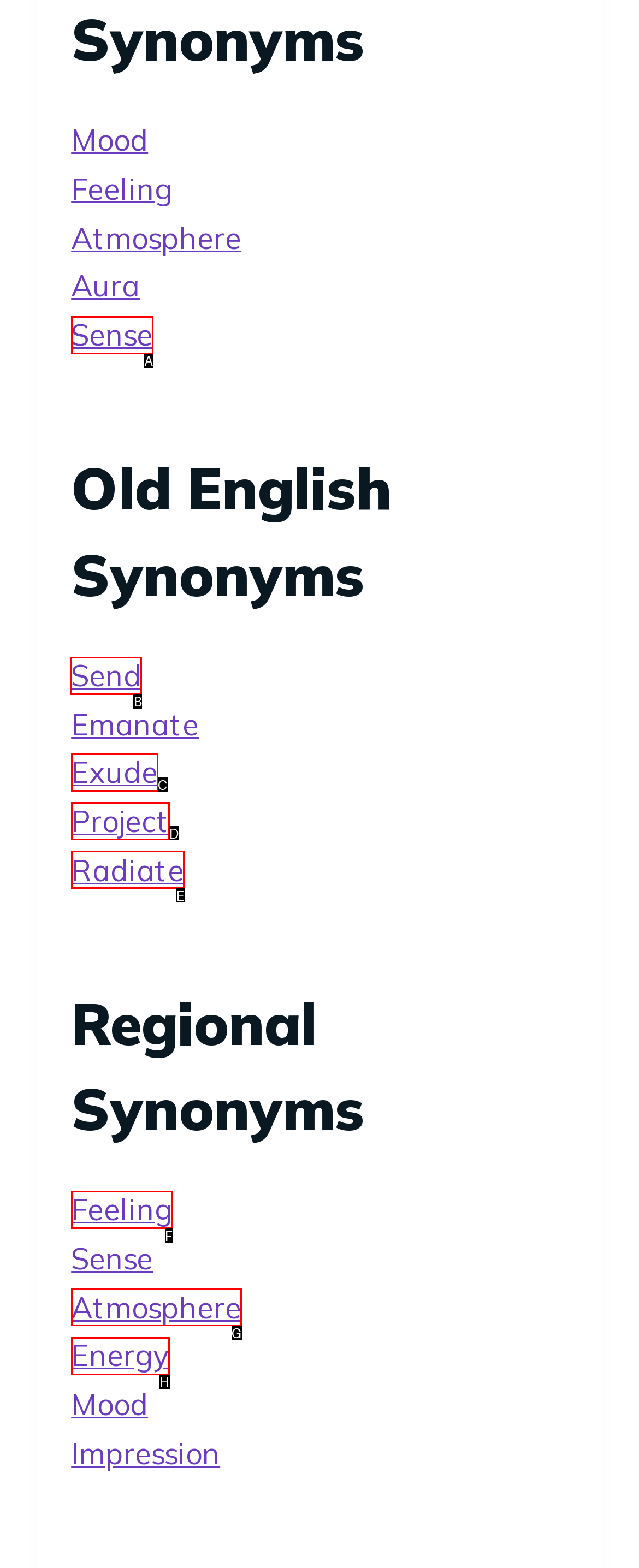Which UI element's letter should be clicked to achieve the task: click on 'Send'
Provide the letter of the correct choice directly.

B